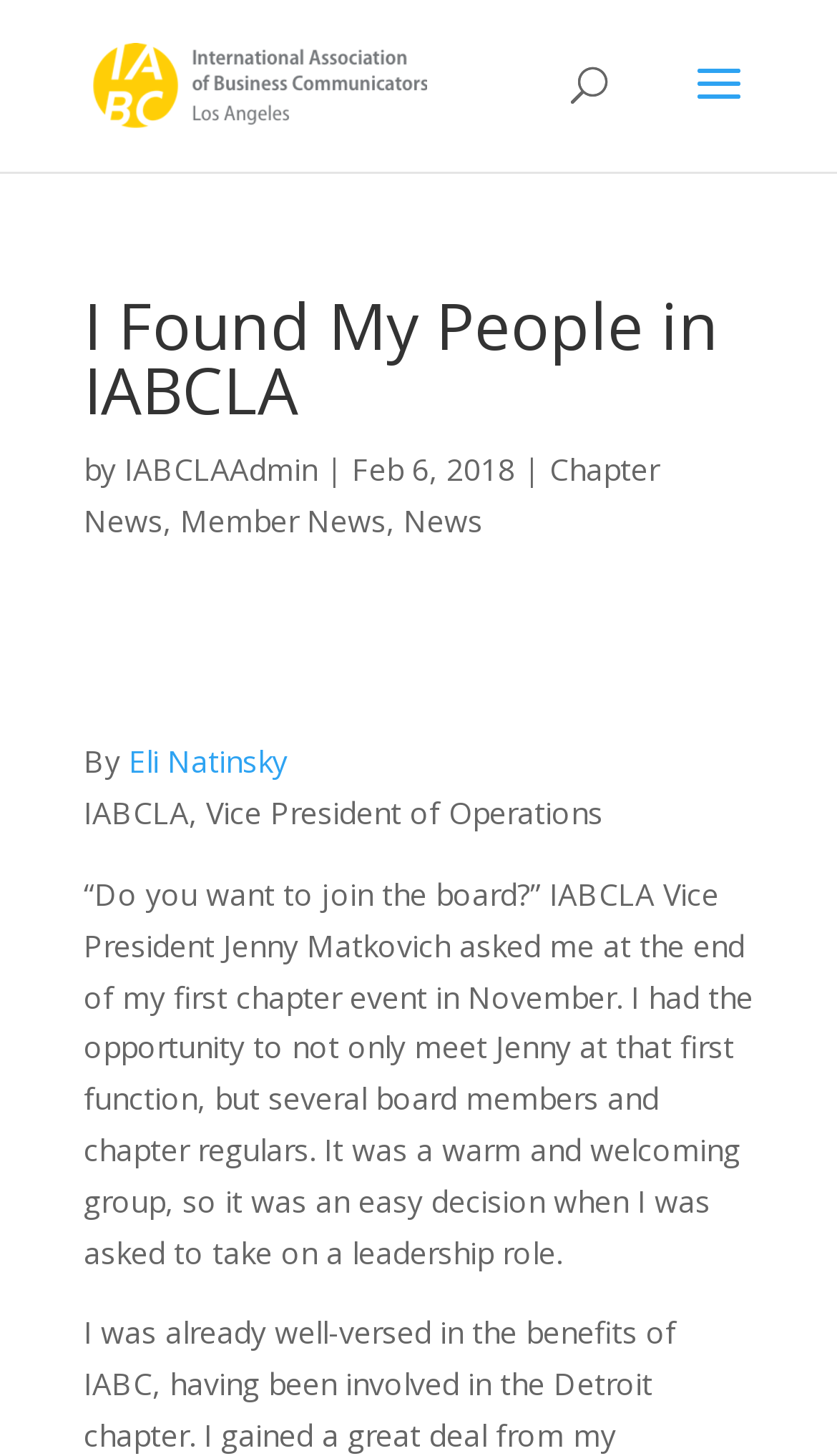Please provide a detailed answer to the question below based on the screenshot: 
When did Eli Natinsky's first chapter event take place?

The article mentions that Eli Natinsky's first chapter event took place in November, which is mentioned in the static text element.